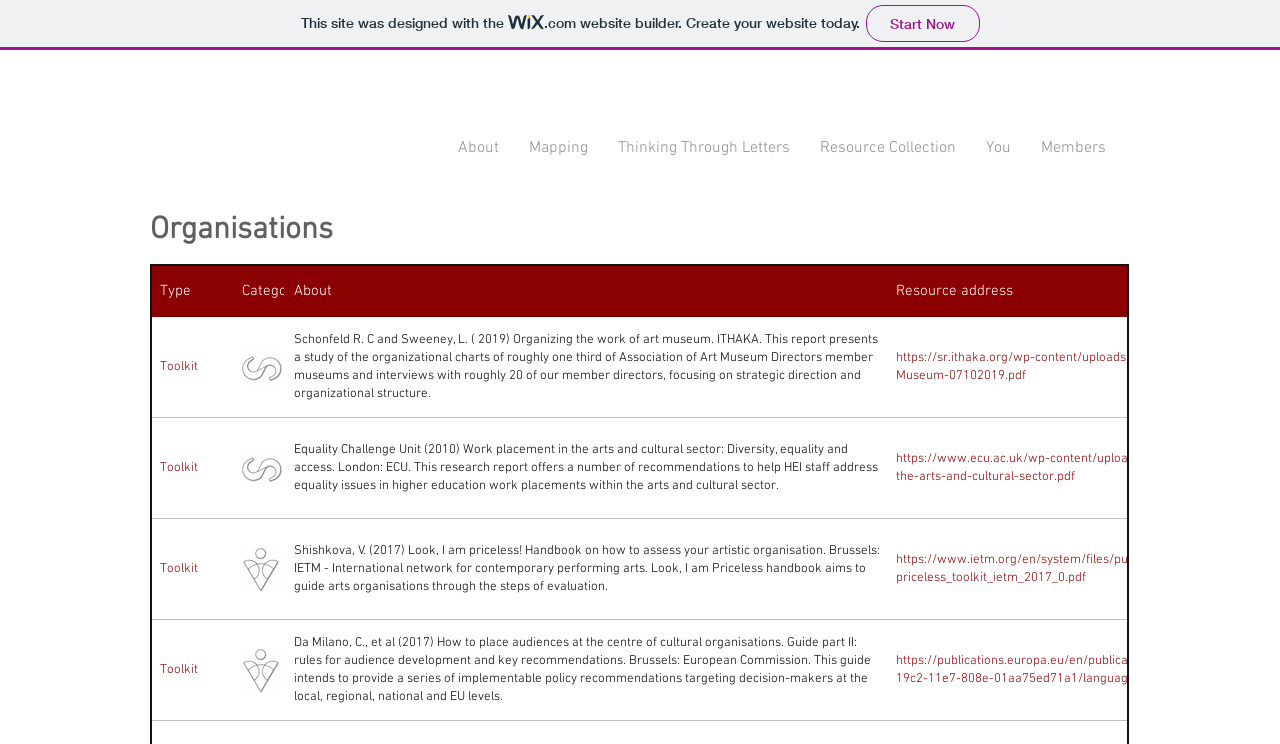What is the category of the first organisation?
Using the image as a reference, answer with just one word or a short phrase.

Toolkit